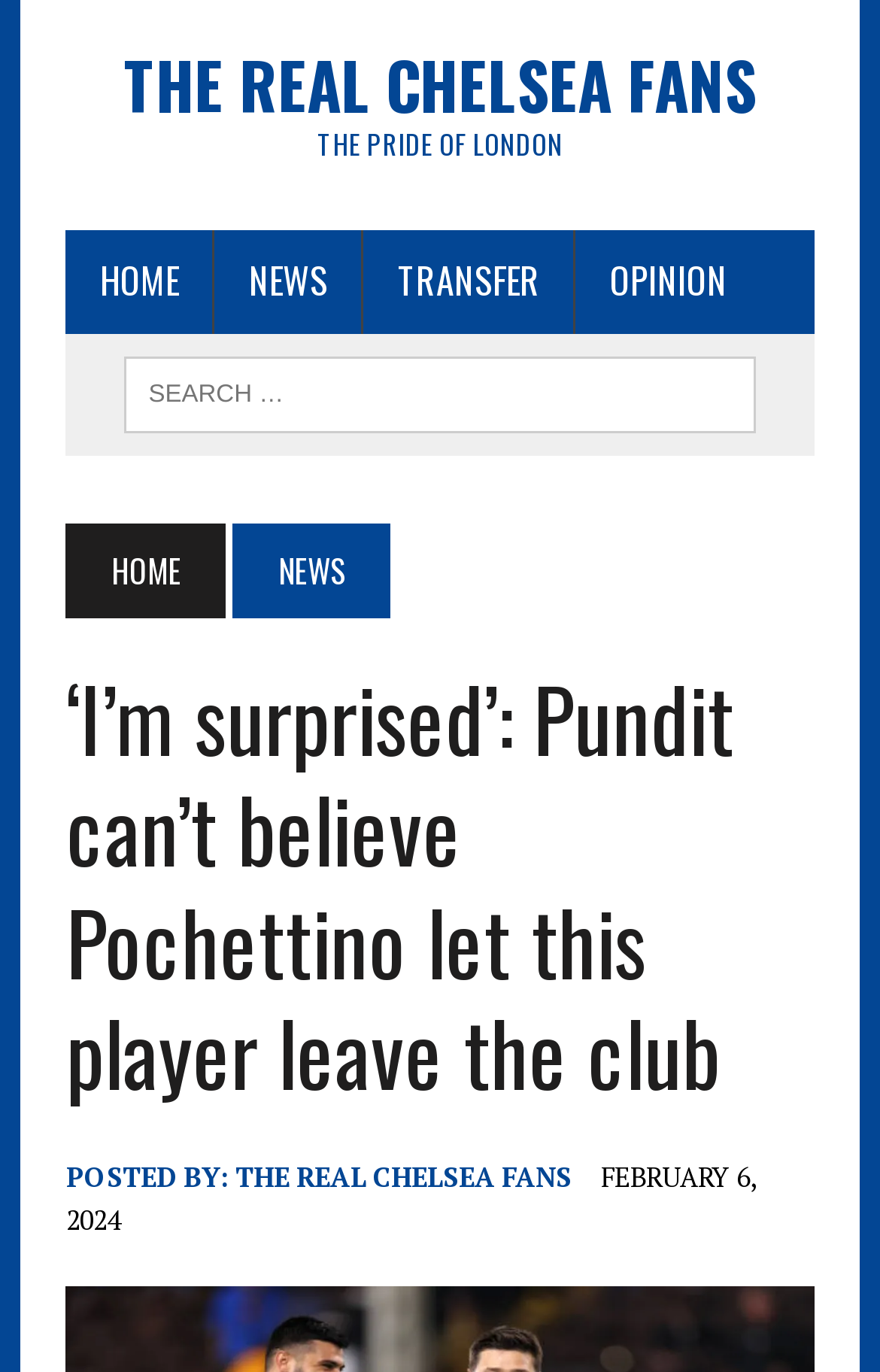Please identify the bounding box coordinates of the element I need to click to follow this instruction: "Explore Boston Children’s Hospital".

None